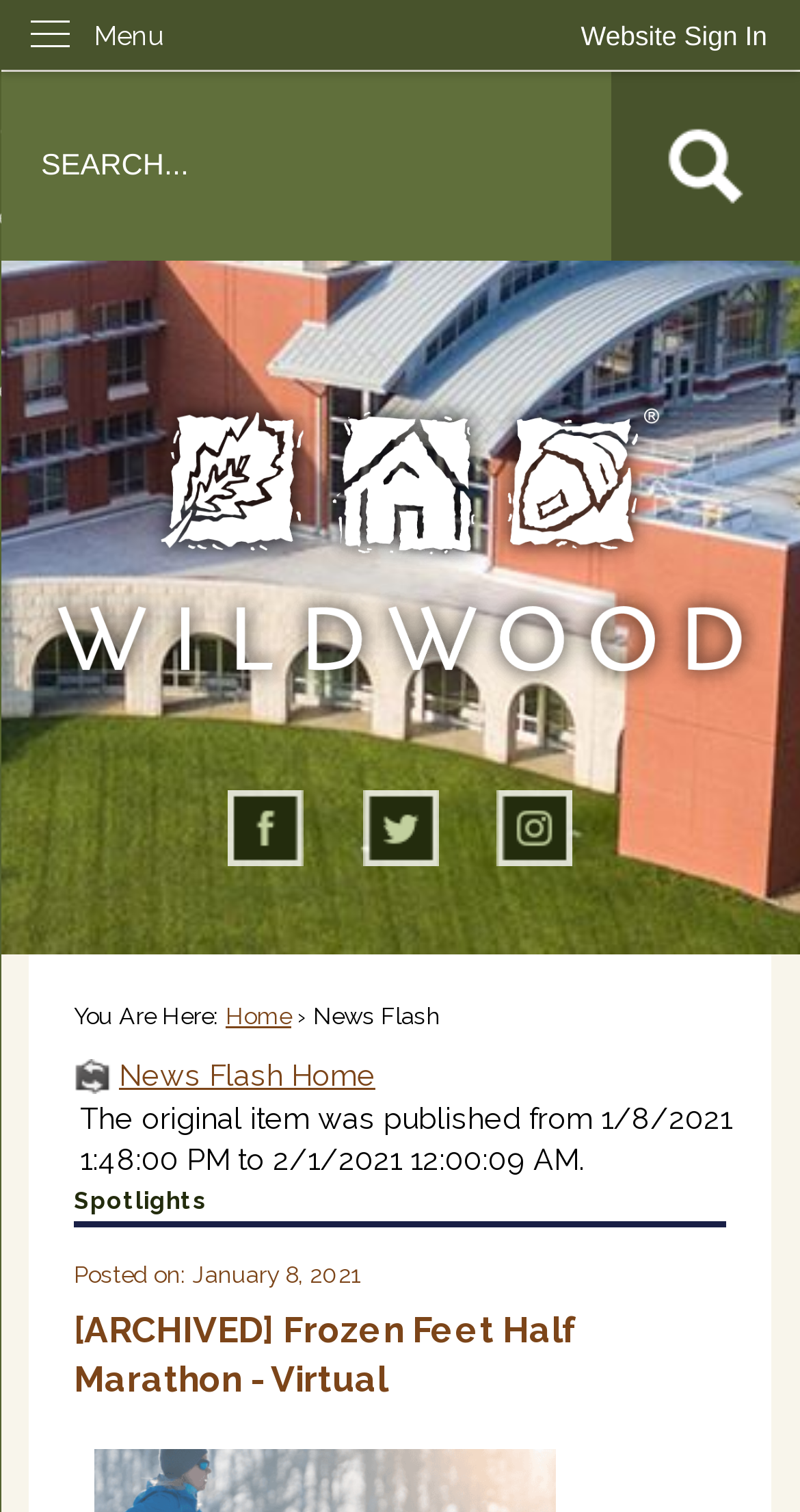What is the date of the news flash?
Examine the screenshot and reply with a single word or phrase.

January 8, 2021